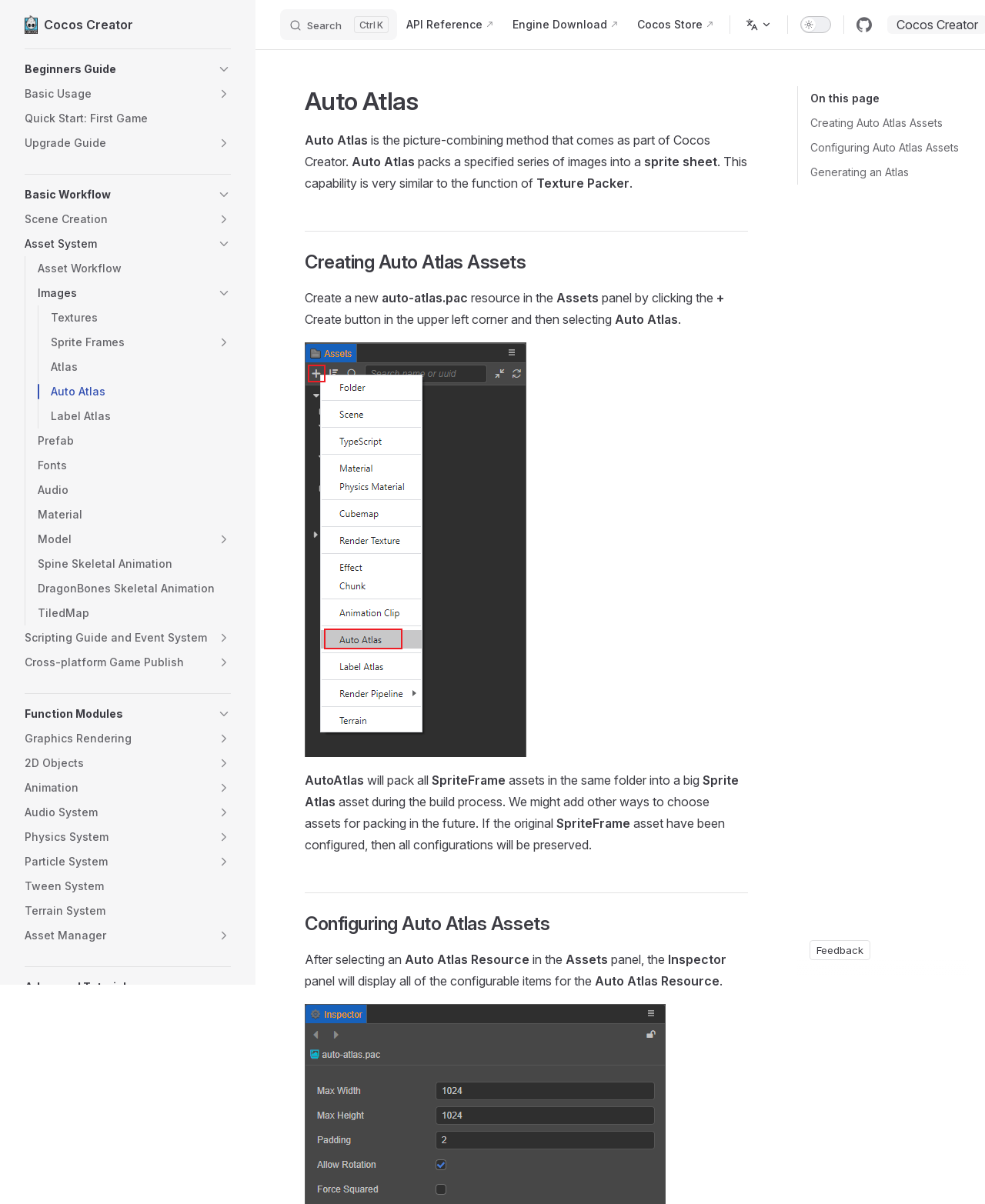Please specify the bounding box coordinates of the clickable region to carry out the following instruction: "Click the 'Search' button". The coordinates should be four float numbers between 0 and 1, in the format [left, top, right, bottom].

[0.284, 0.008, 0.403, 0.033]